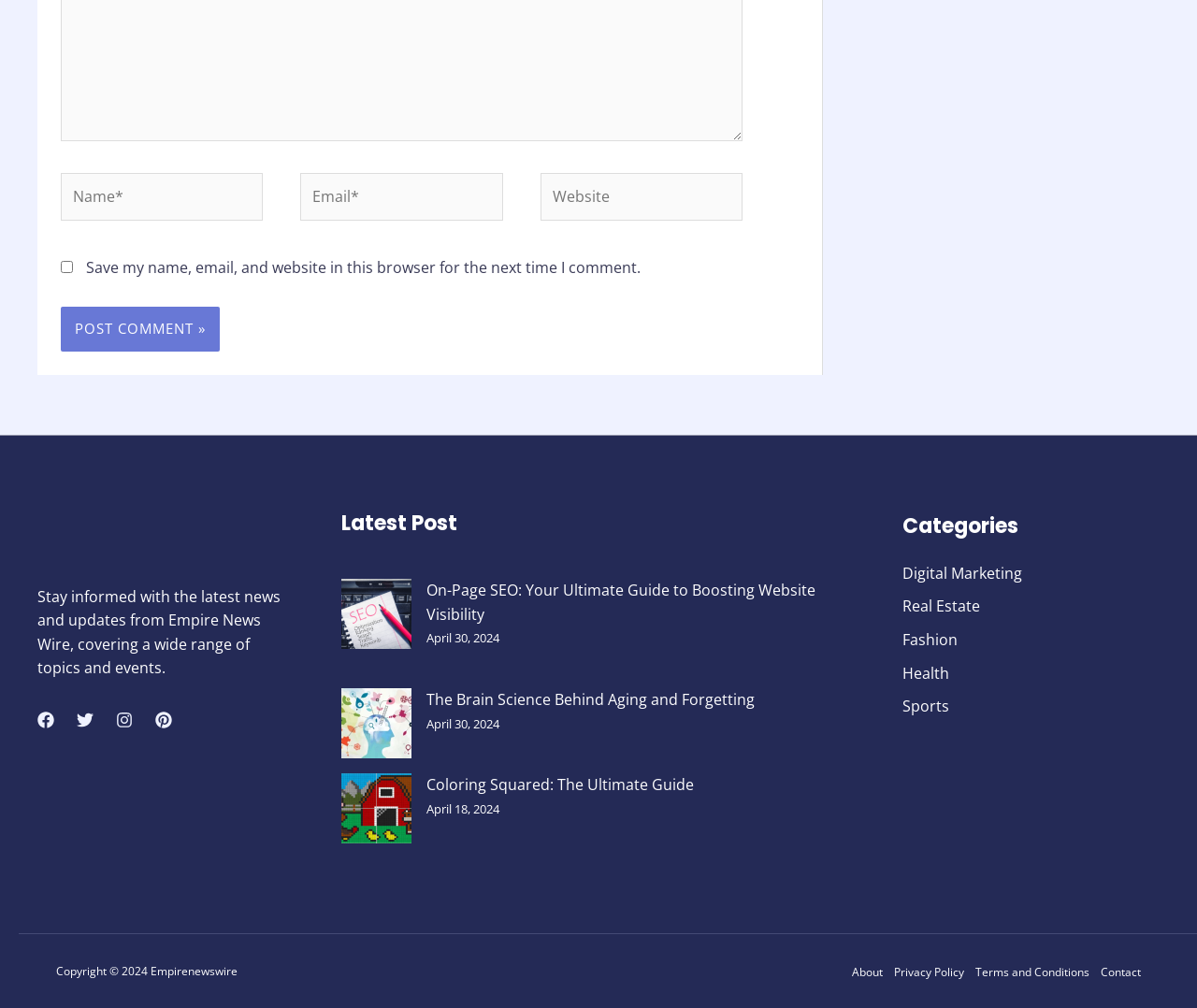Determine the coordinates of the bounding box that should be clicked to complete the instruction: "Click the post comment button". The coordinates should be represented by four float numbers between 0 and 1: [left, top, right, bottom].

[0.051, 0.304, 0.184, 0.349]